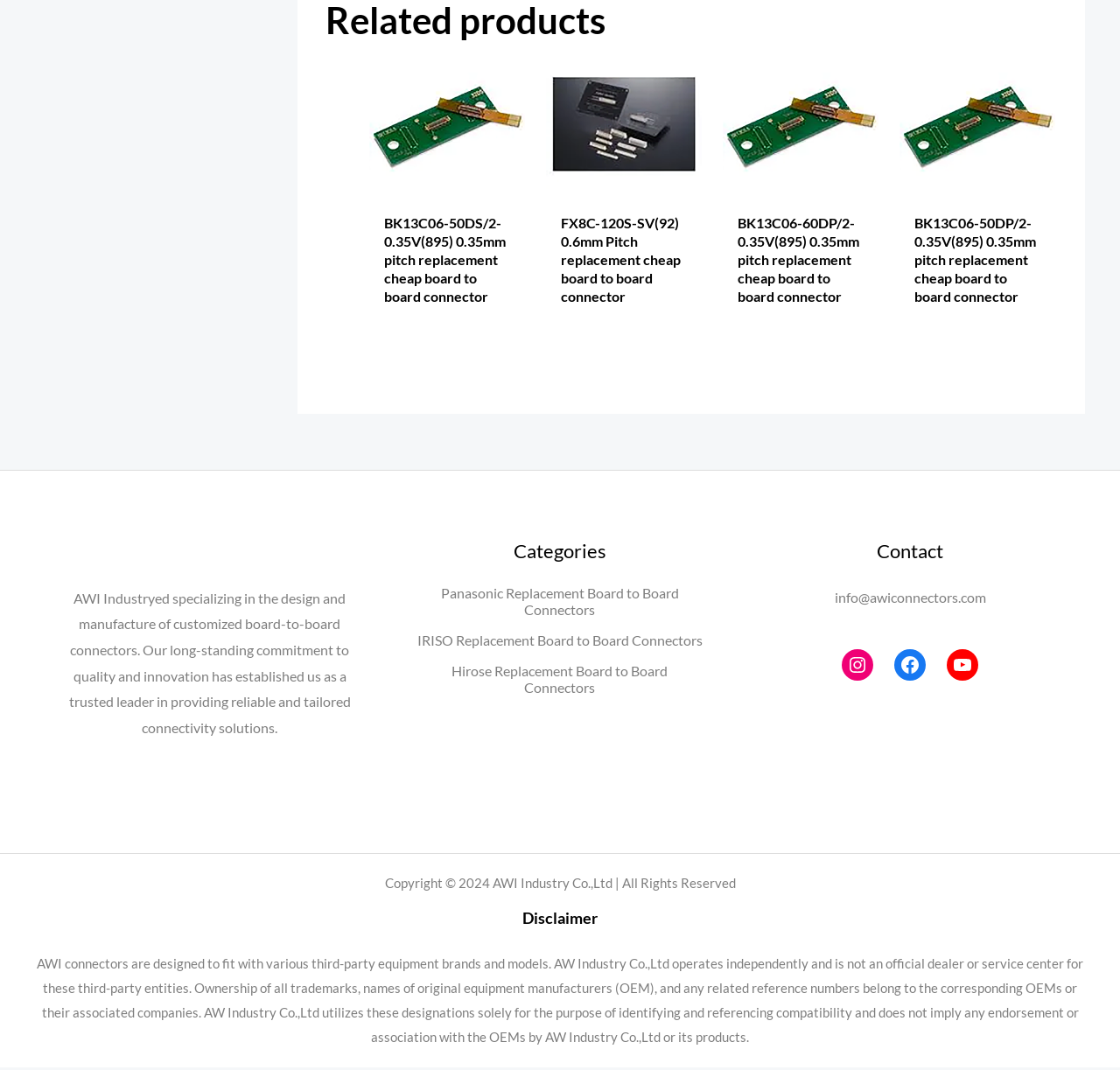Pinpoint the bounding box coordinates of the clickable area needed to execute the instruction: "Browse FX8C-120S-SV(92) 0.6mm Pitch replacement cheap board to board connector". The coordinates should be specified as four float numbers between 0 and 1, i.e., [left, top, right, bottom].

[0.486, 0.041, 0.628, 0.19]